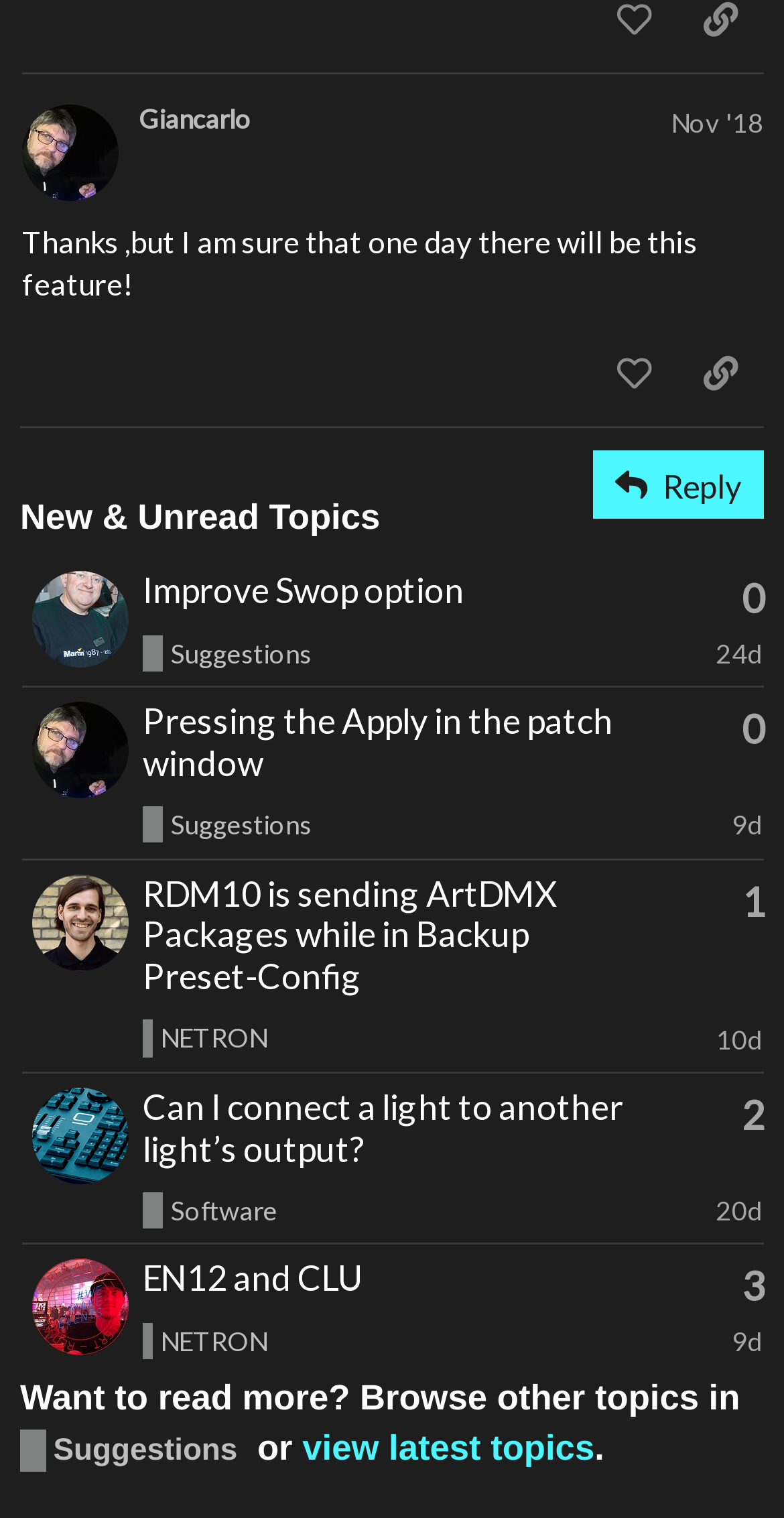What is the category of the post 'Pressing the Apply in the patch window'?
Please give a detailed answer to the question using the information shown in the image.

I examined the post 'Pressing the Apply in the patch window' in the table under the 'New & Unread Topics' heading, and it is categorized under 'Suggestions'.